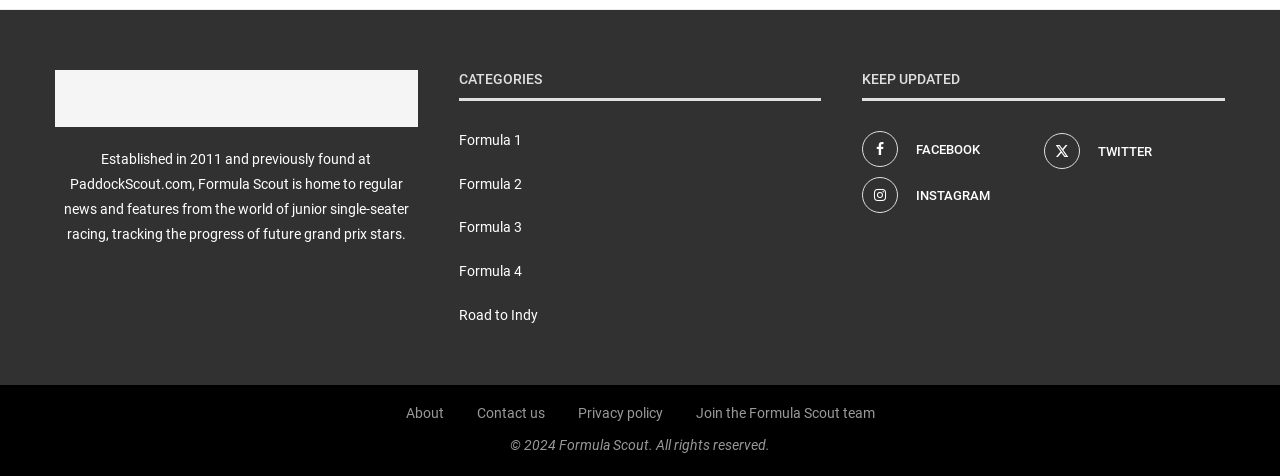How many links are available in the footer section?
Ensure your answer is thorough and detailed.

In the footer section, I found five links: About, Contact us, Privacy policy, Join the Formula Scout team, and a copyright notice.